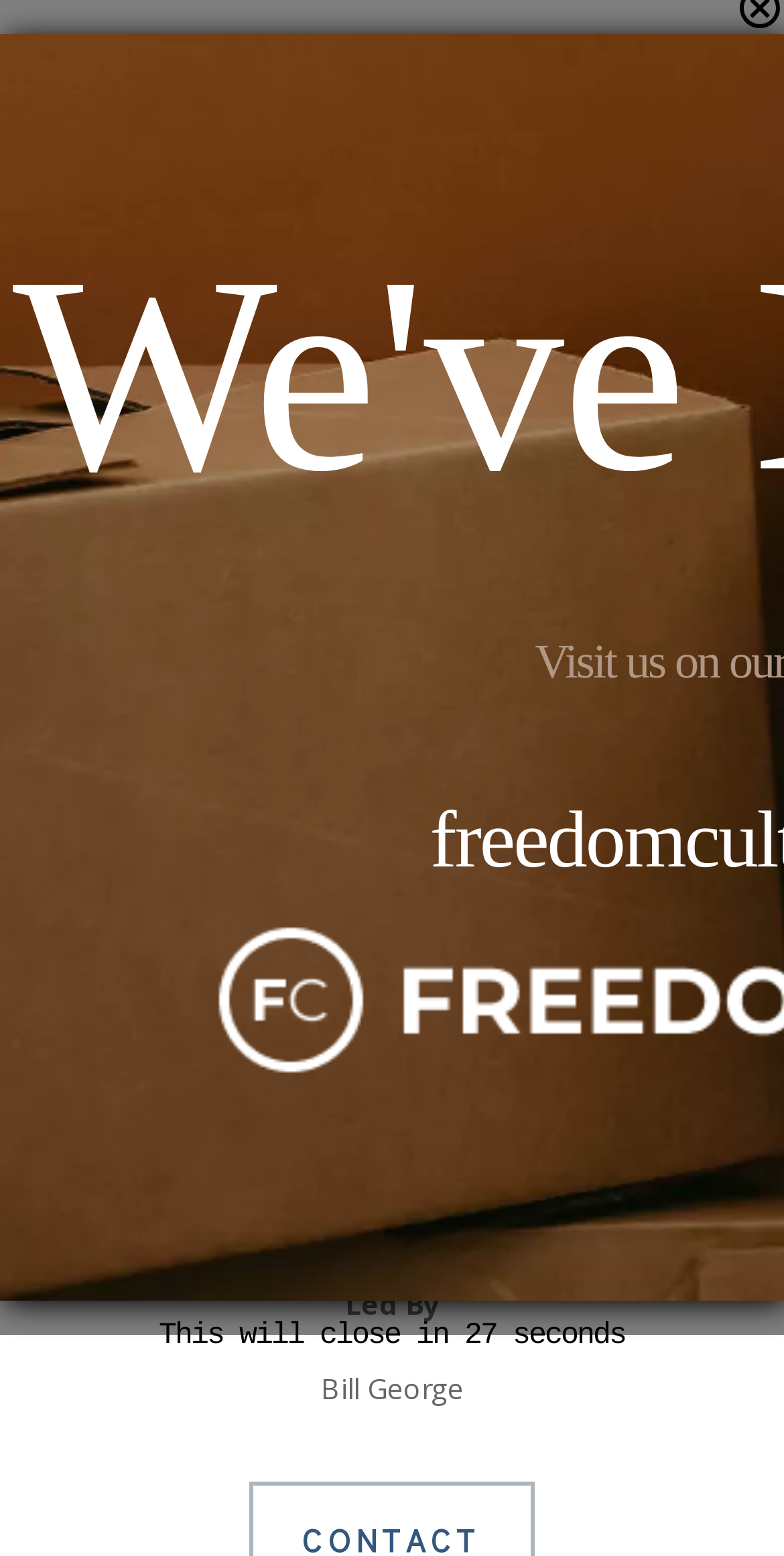Answer the following query with a single word or phrase:
What is the countdown timer counting down to?

Closure